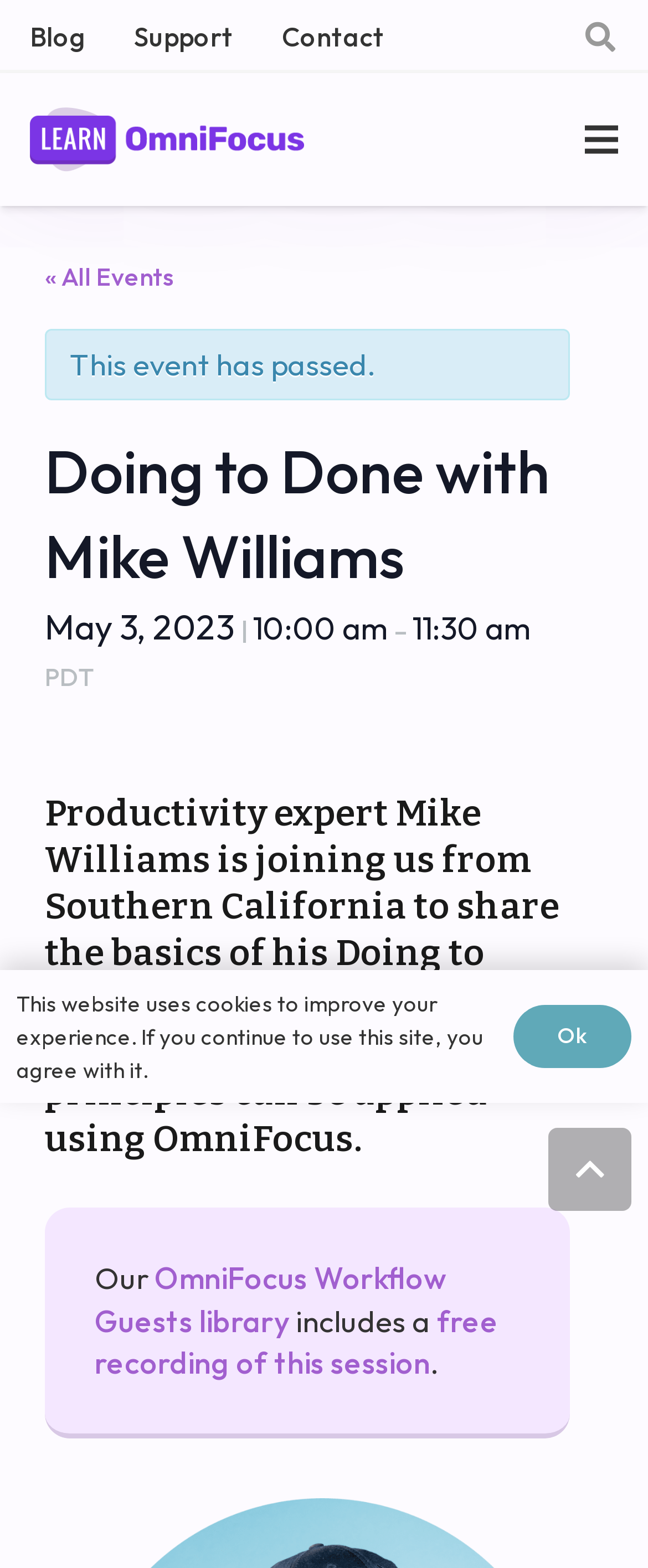Please answer the following question using a single word or phrase: What is the name of the productivity expert?

Mike Williams